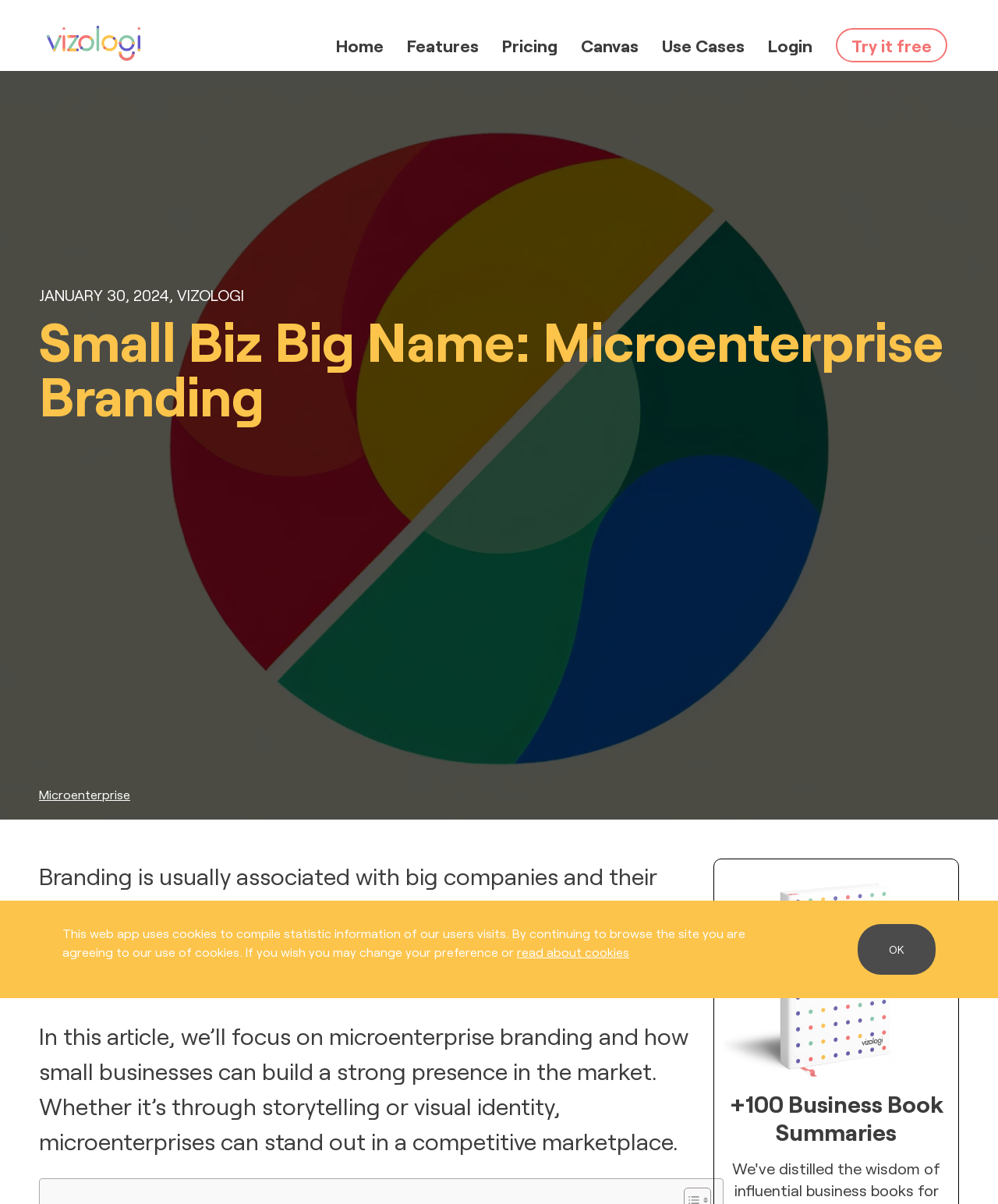Please determine the bounding box coordinates of the element to click on in order to accomplish the following task: "Click the 'Login' link". Ensure the coordinates are four float numbers ranging from 0 to 1, i.e., [left, top, right, bottom].

[0.77, 0.023, 0.814, 0.04]